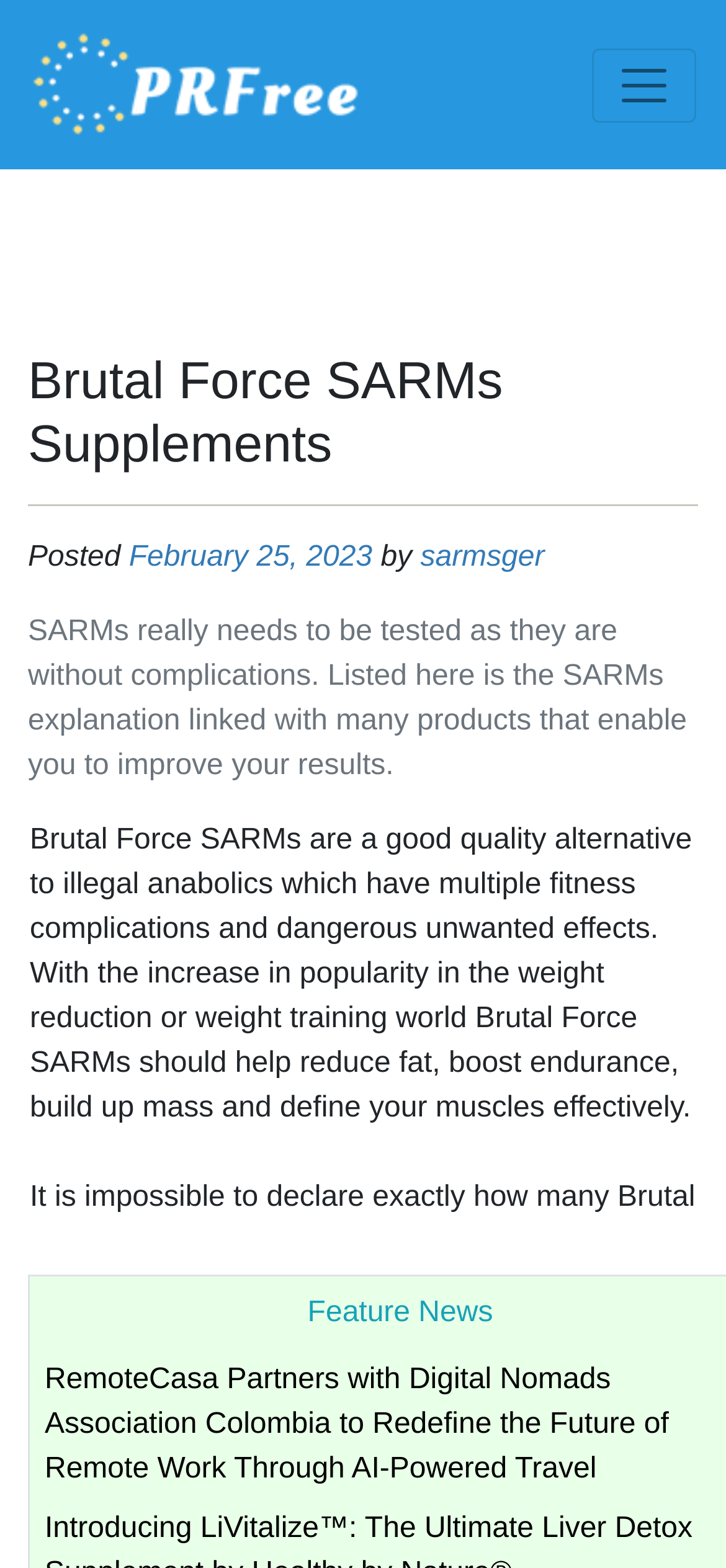What is the focus of the webpage?
Please give a detailed and elaborate explanation in response to the question.

The webpage has a heading that says 'Brutal Force SARMs Supplements', and the static text below it mentions 'SARMs products' that can help improve results. This suggests that the focus of the webpage is on SARMs supplements and their benefits.